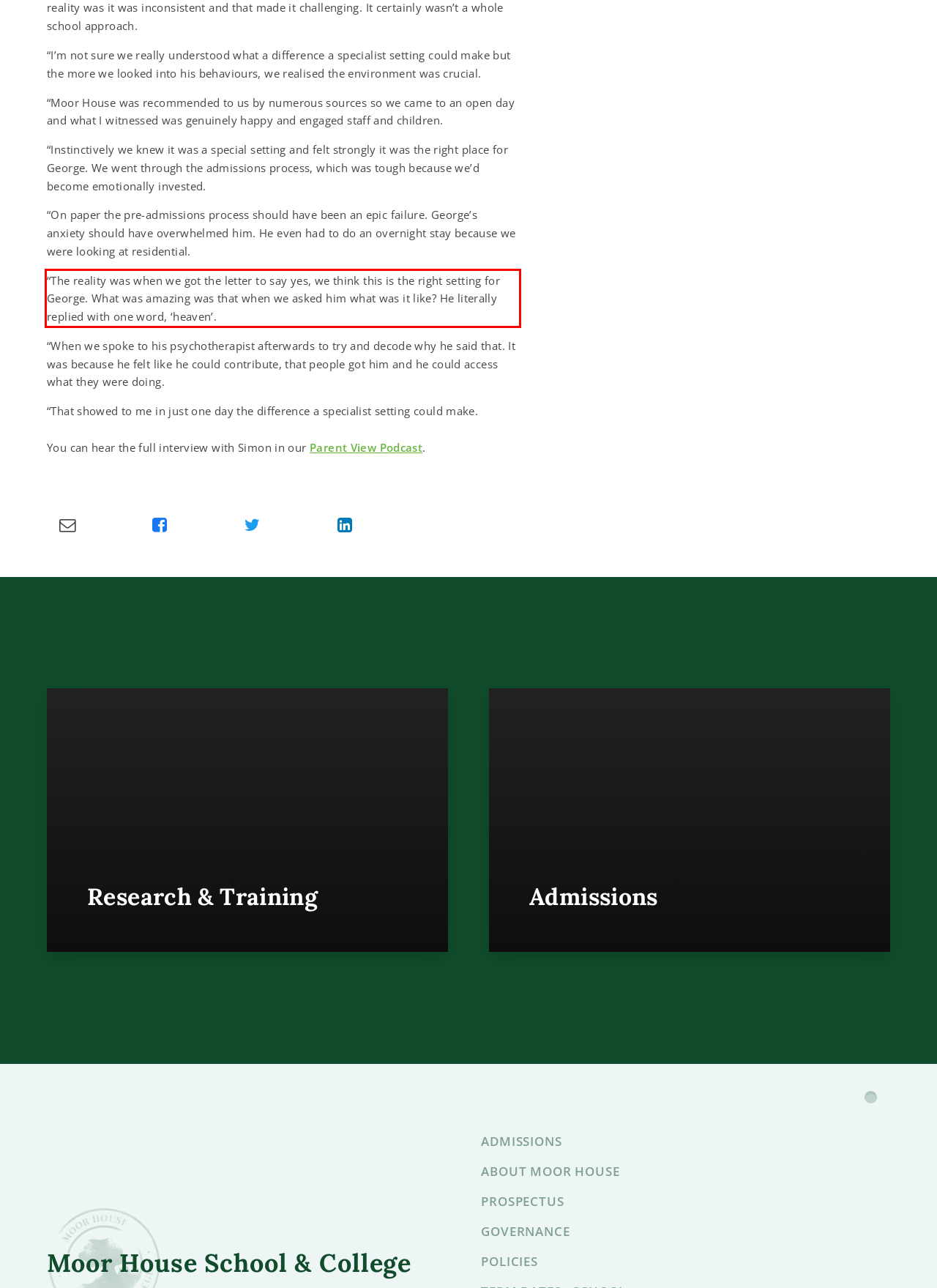Using the provided screenshot of a webpage, recognize the text inside the red rectangle bounding box by performing OCR.

“The reality was when we got the letter to say yes, we think this is the right setting for George. What was amazing was that when we asked him what was it like? He literally replied with one word, ‘heaven’.